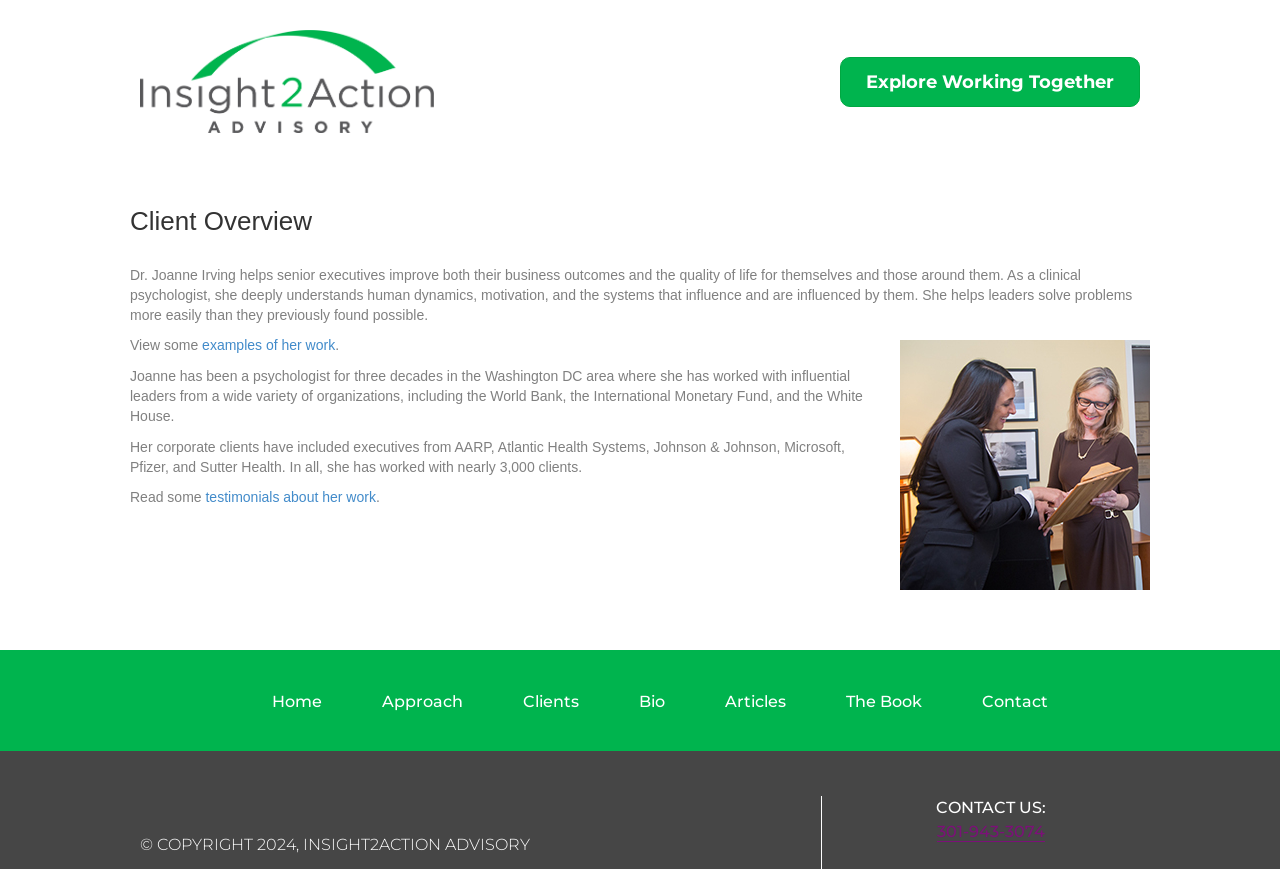Identify the bounding box coordinates of the part that should be clicked to carry out this instruction: "View examples of her work".

[0.158, 0.388, 0.262, 0.407]